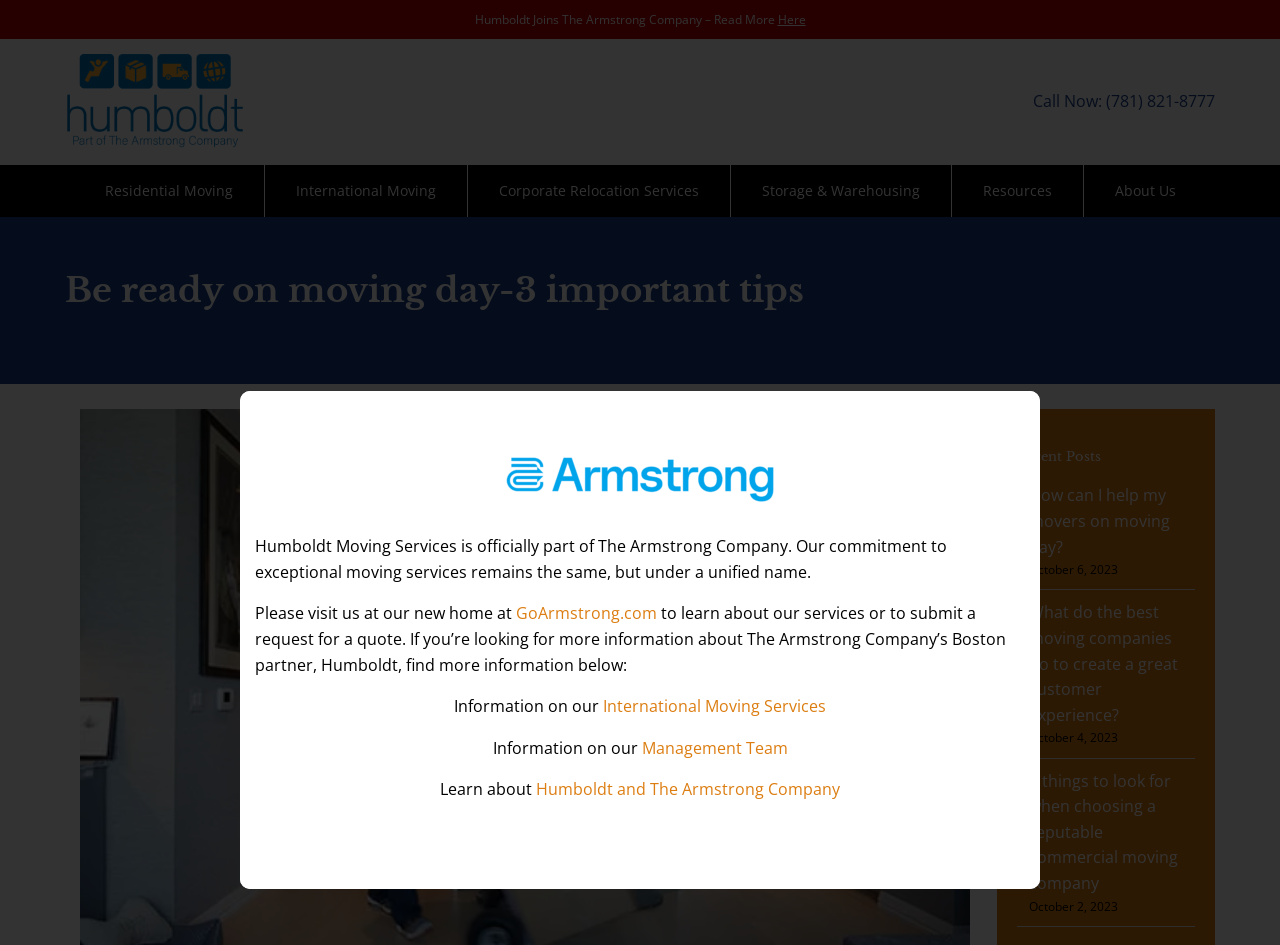Determine the bounding box for the HTML element described here: "alt="Humboldt Storage & Moving Logo"". The coordinates should be given as [left, top, right, bottom] with each number being a float between 0 and 1.

[0.051, 0.054, 0.191, 0.077]